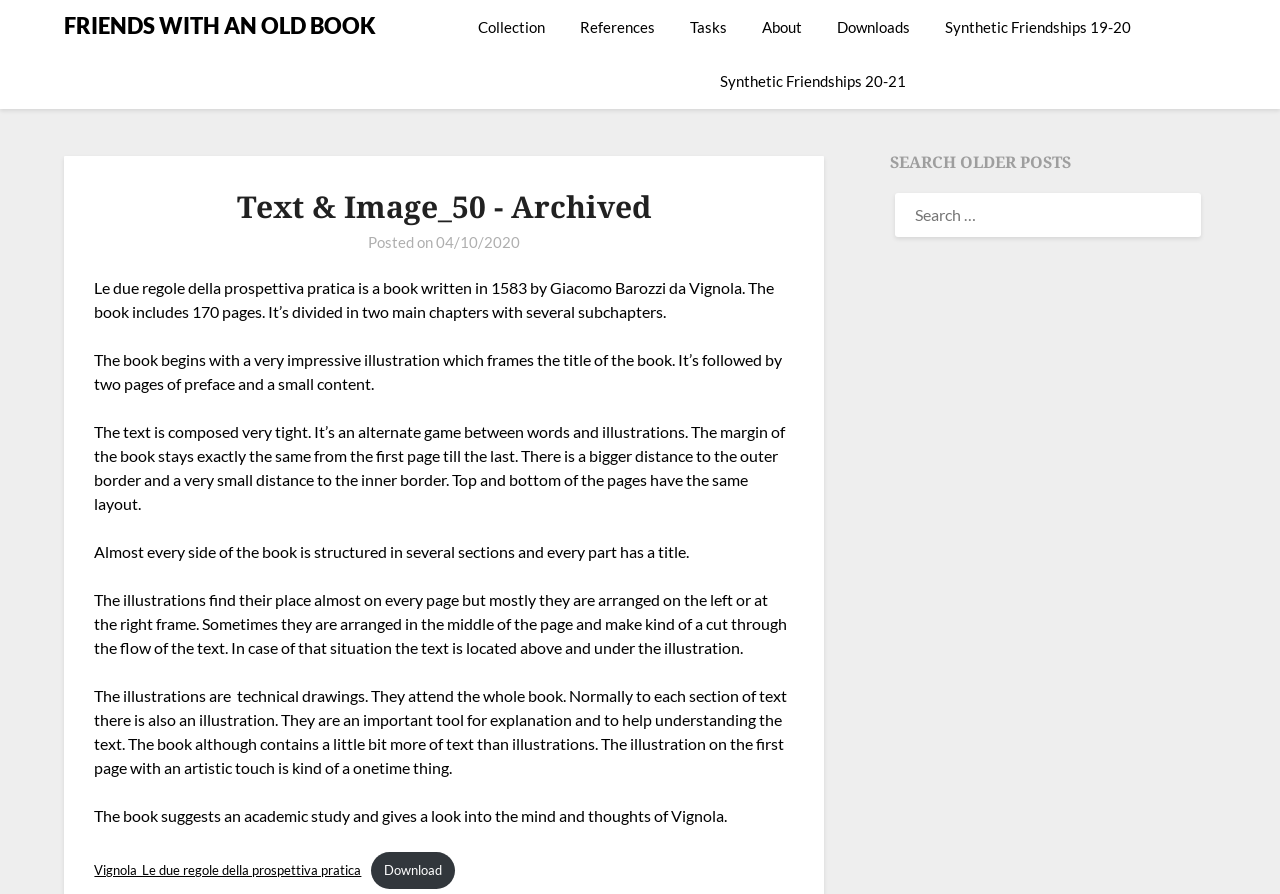Look at the image and give a detailed response to the following question: What is the position of the illustrations on the page?

I read the text description of the book and found the sentence 'The illustrations find their place almost on every page but mostly they are arranged on the left or at the right frame.' which answers the question.